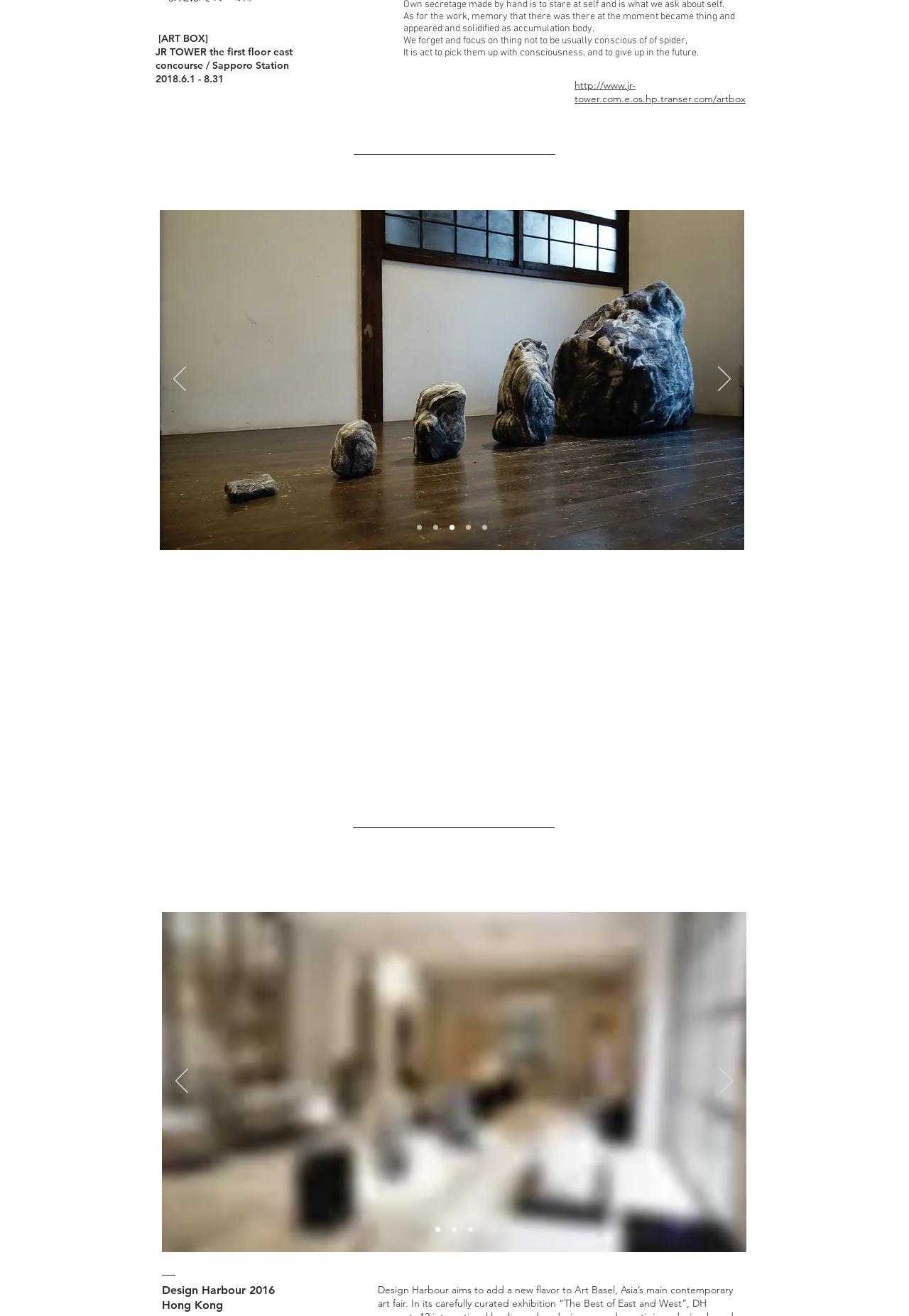Determine the bounding box of the UI element mentioned here: "Tomohiro Shibuki". The coordinates must be in the format [left, top, right, bottom] with values ranging from 0 to 1.

[0.413, 0.442, 0.494, 0.451]